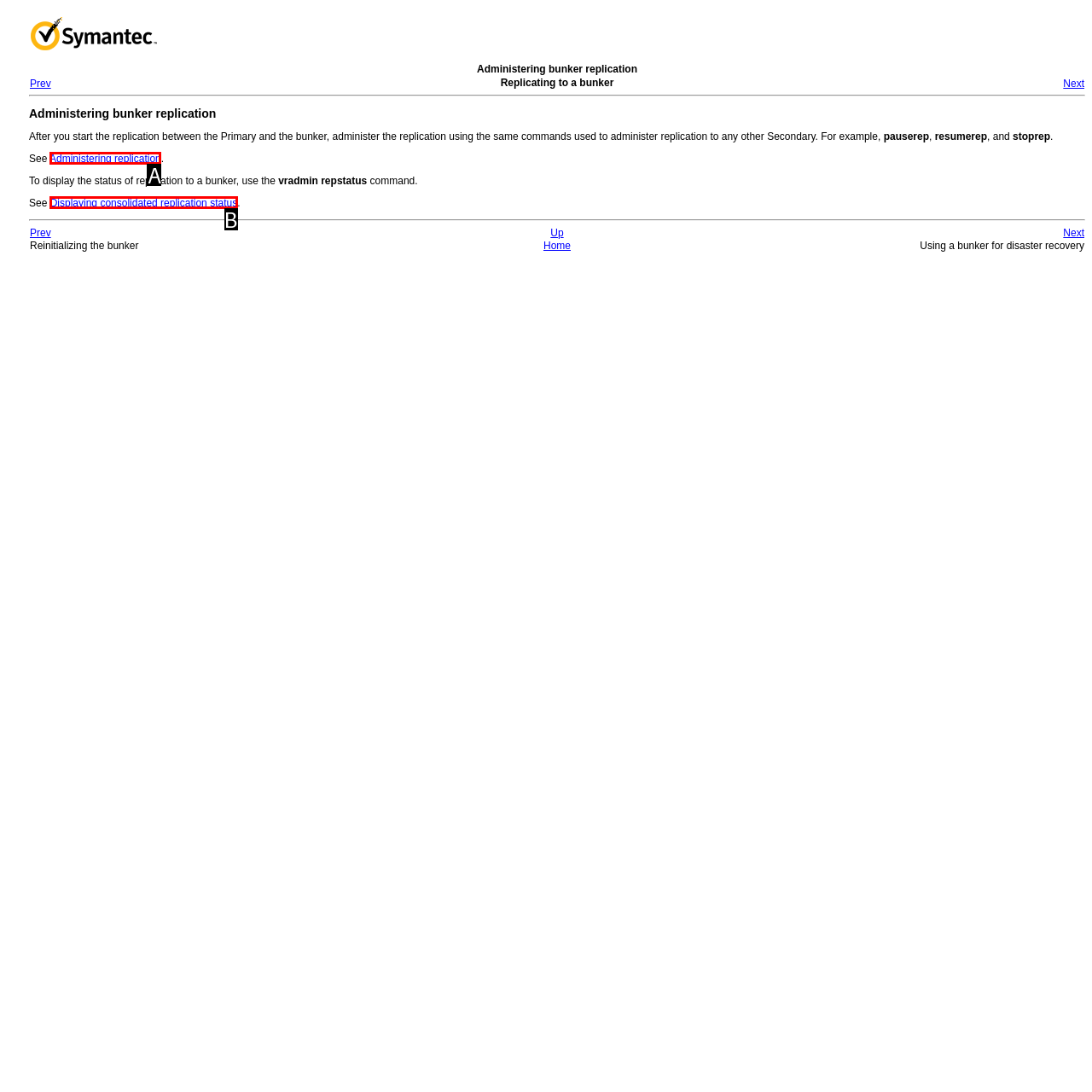Match the following description to a UI element: Displaying consolidated replication status
Provide the letter of the matching option directly.

B